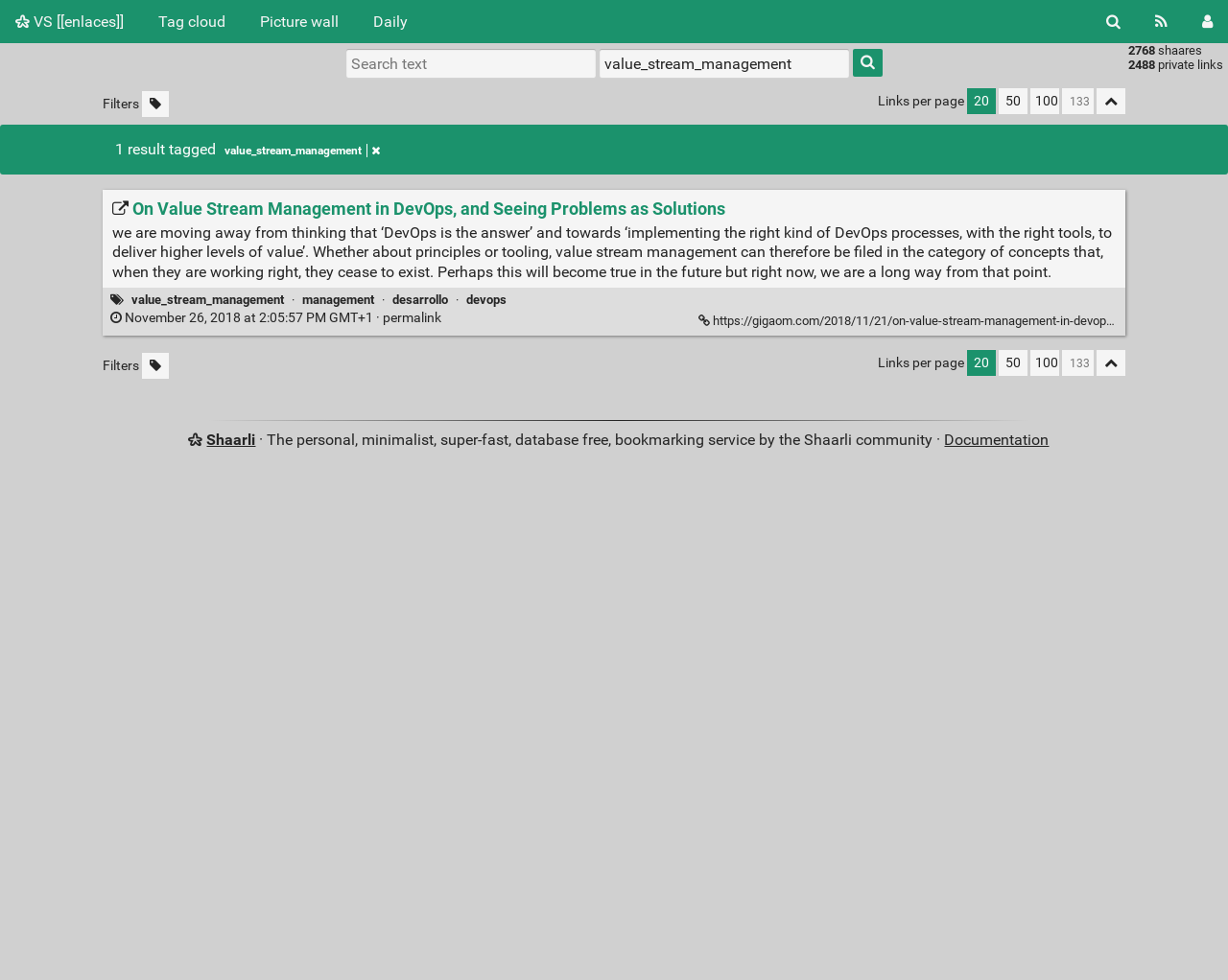Provide a brief response to the question below using one word or phrase:
How many 'Add tag' buttons are there in the webpage?

4